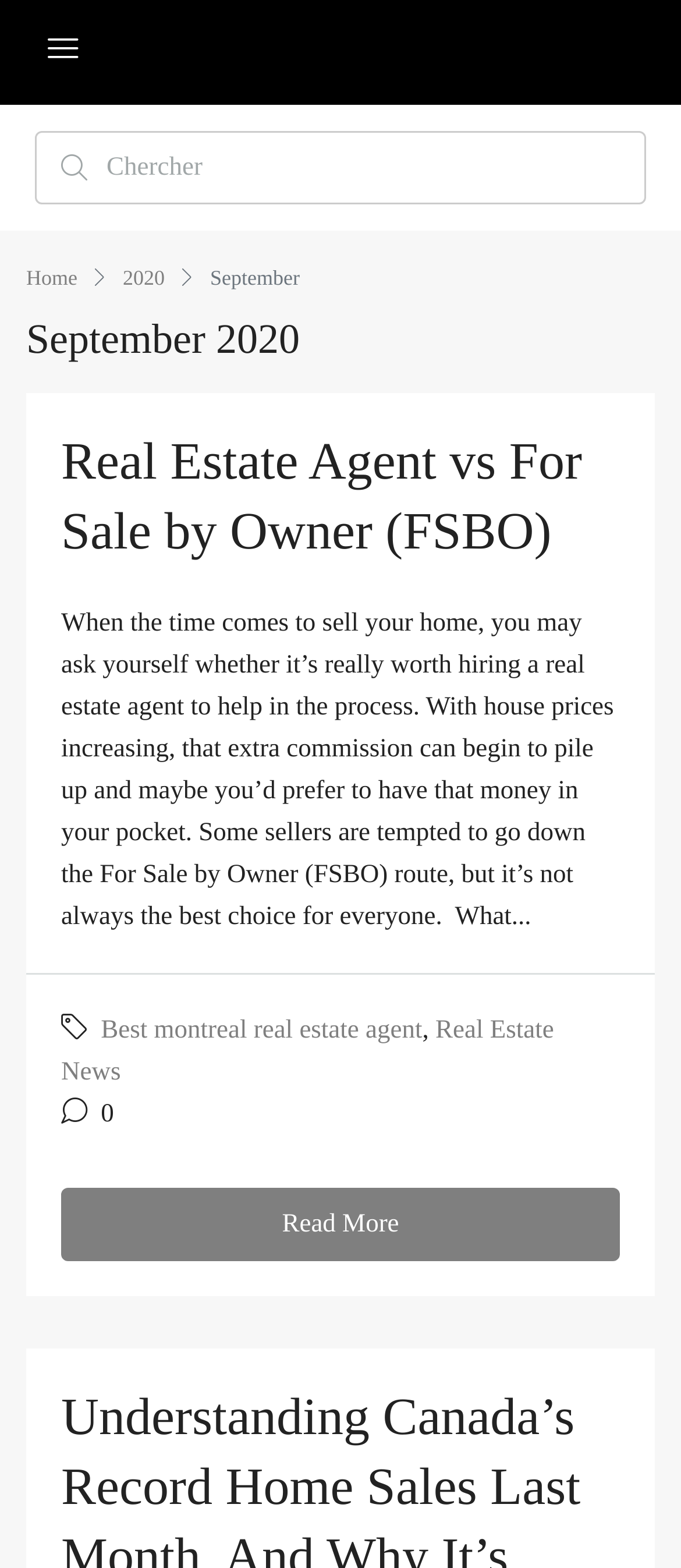By analyzing the image, answer the following question with a detailed response: What is the current month?

I determined the current month by looking at the heading 'September 2020' which is a prominent element on the webpage, indicating that the content is related to this specific month and year.